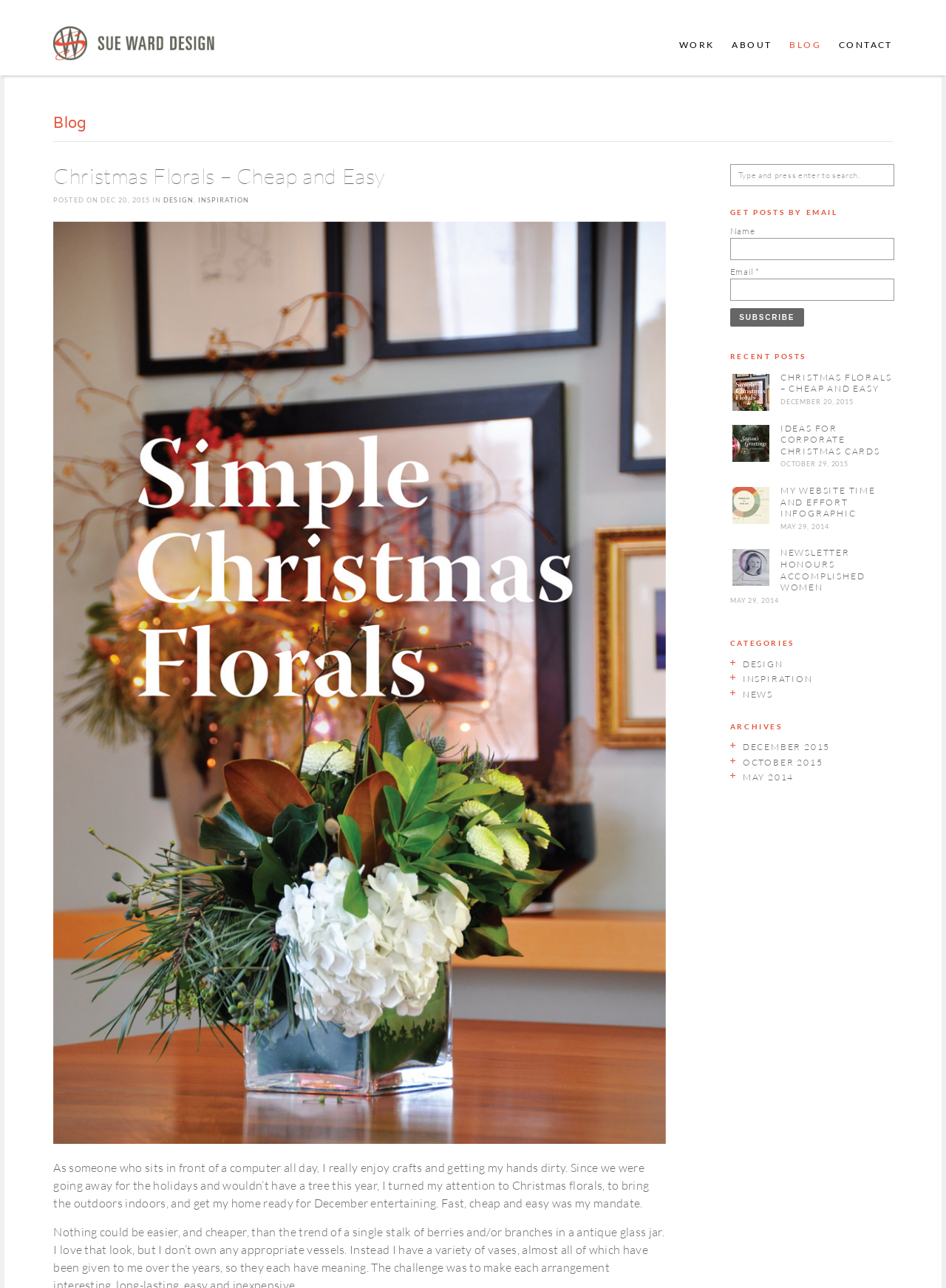Show the bounding box coordinates of the element that should be clicked to complete the task: "View recent posts".

[0.772, 0.274, 0.944, 0.28]